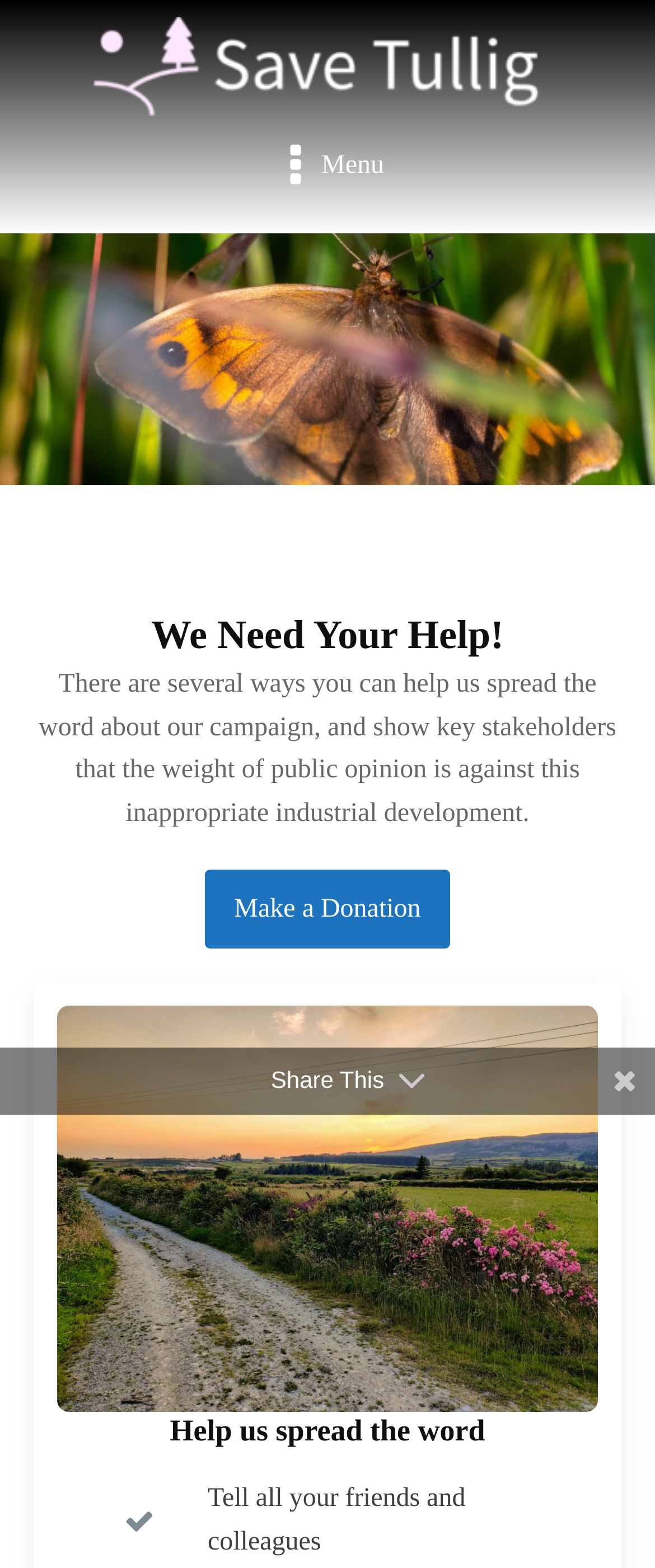Is the webpage focused on a specific geographic location?
By examining the image, provide a one-word or phrase answer.

Yes